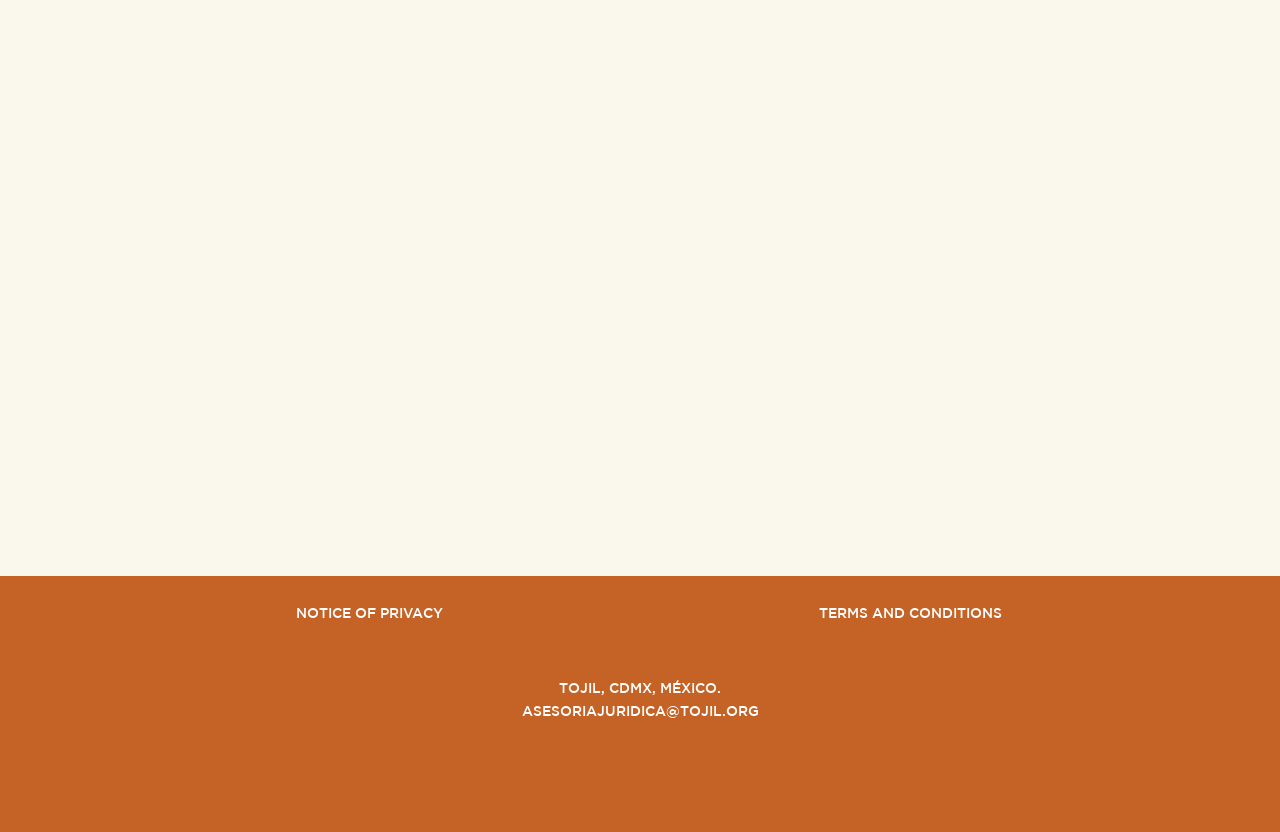Find the bounding box coordinates for the area you need to click to carry out the instruction: "Type your name". The coordinates should be four float numbers between 0 and 1, indicated as [left, top, right, bottom].

[0.147, 0.23, 0.479, 0.283]